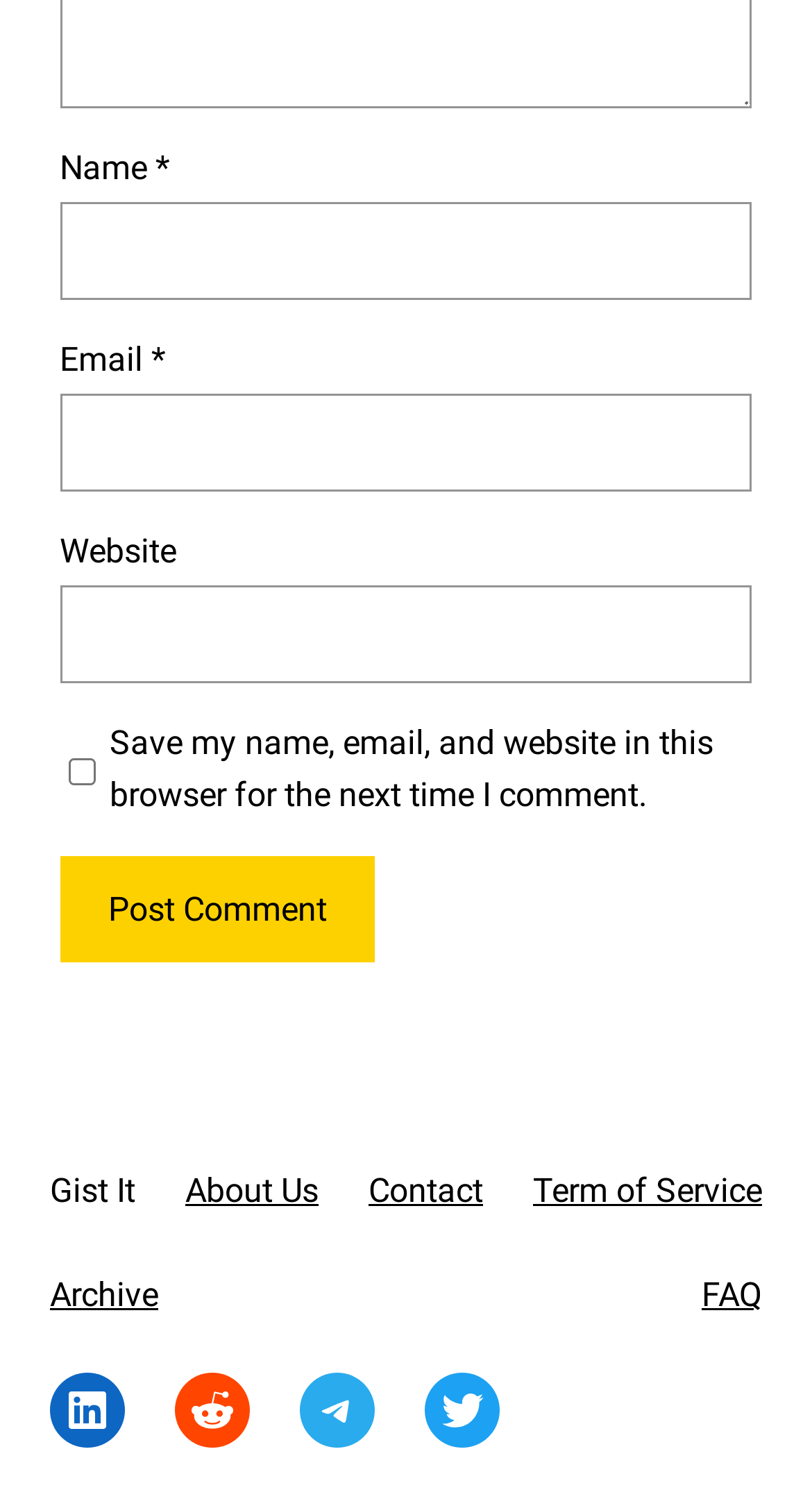Identify the coordinates of the bounding box for the element that must be clicked to accomplish the instruction: "Check the save my name checkbox".

[0.084, 0.483, 0.117, 0.542]